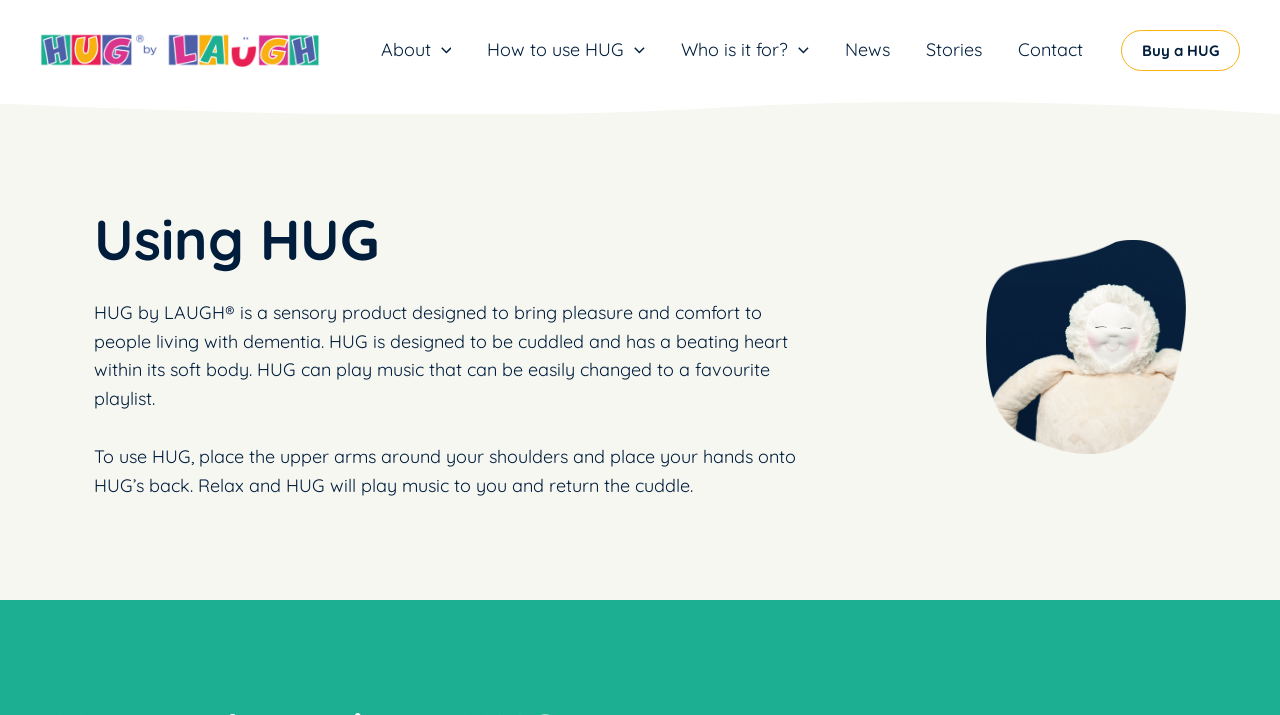Please identify the bounding box coordinates of the element I should click to complete this instruction: 'Click on How to use HUG Menu Toggle'. The coordinates should be given as four float numbers between 0 and 1, like this: [left, top, right, bottom].

[0.367, 0.014, 0.518, 0.126]